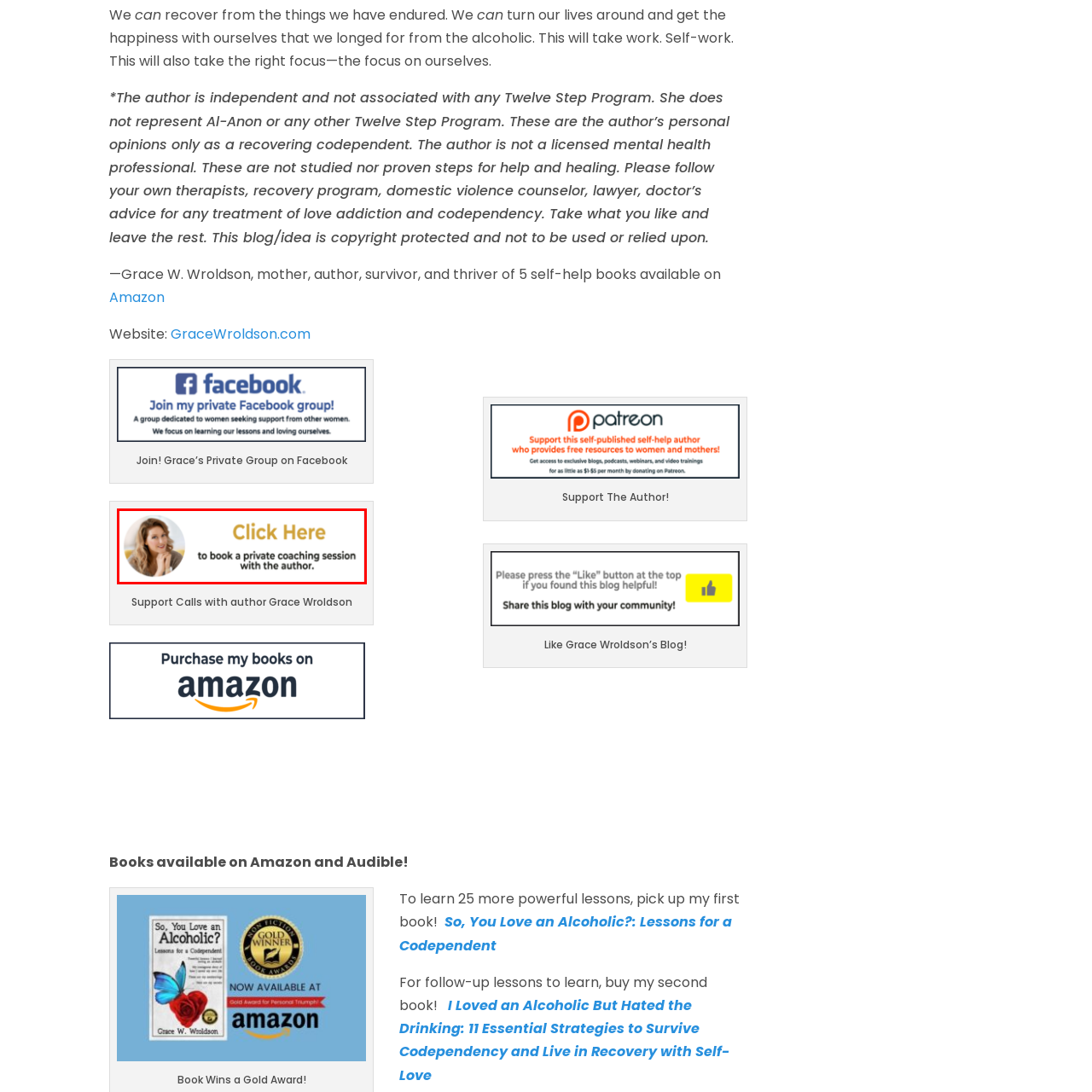What is the purpose of this image?
Please look at the image marked with a red bounding box and provide a one-word or short-phrase answer based on what you see.

Promotional tool and invitation